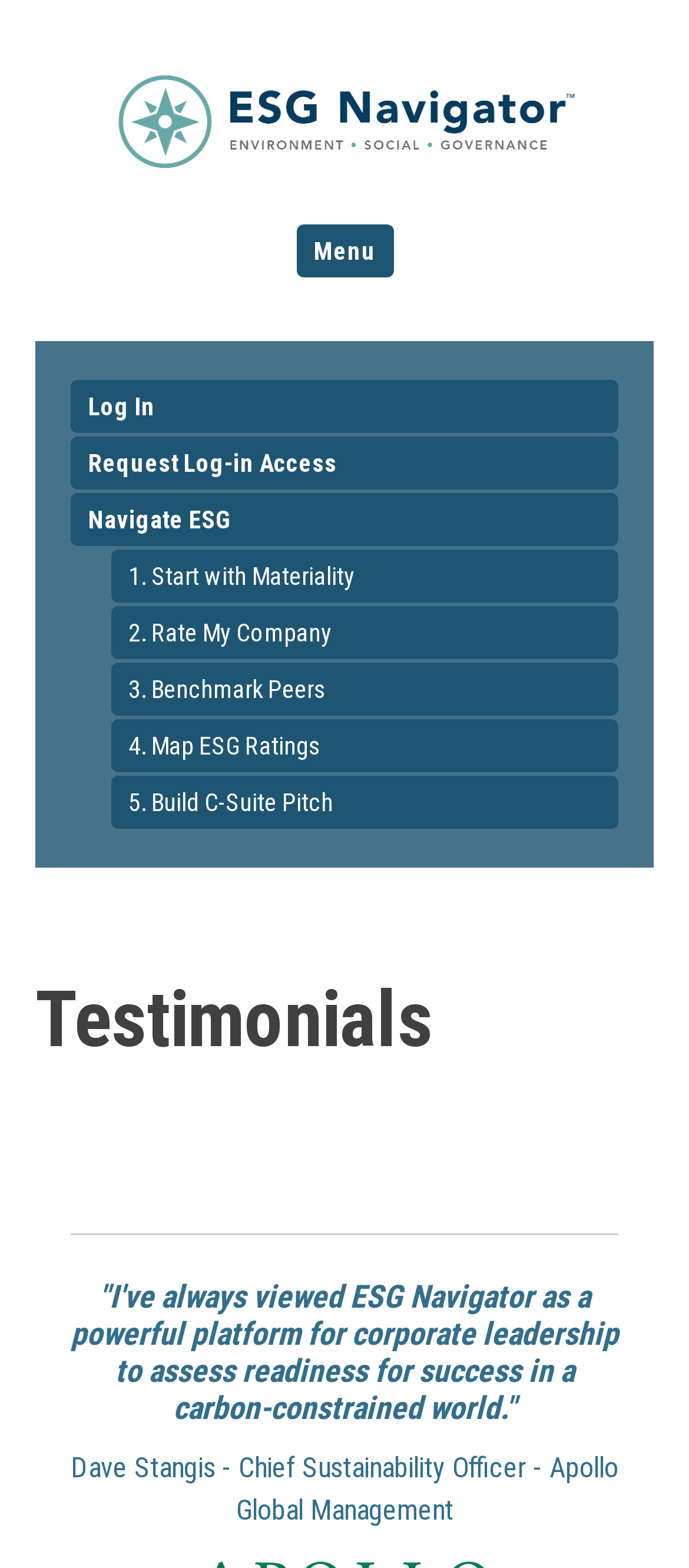Who is the author of the testimonial?
Respond to the question with a single word or phrase according to the image.

Dave Stangis